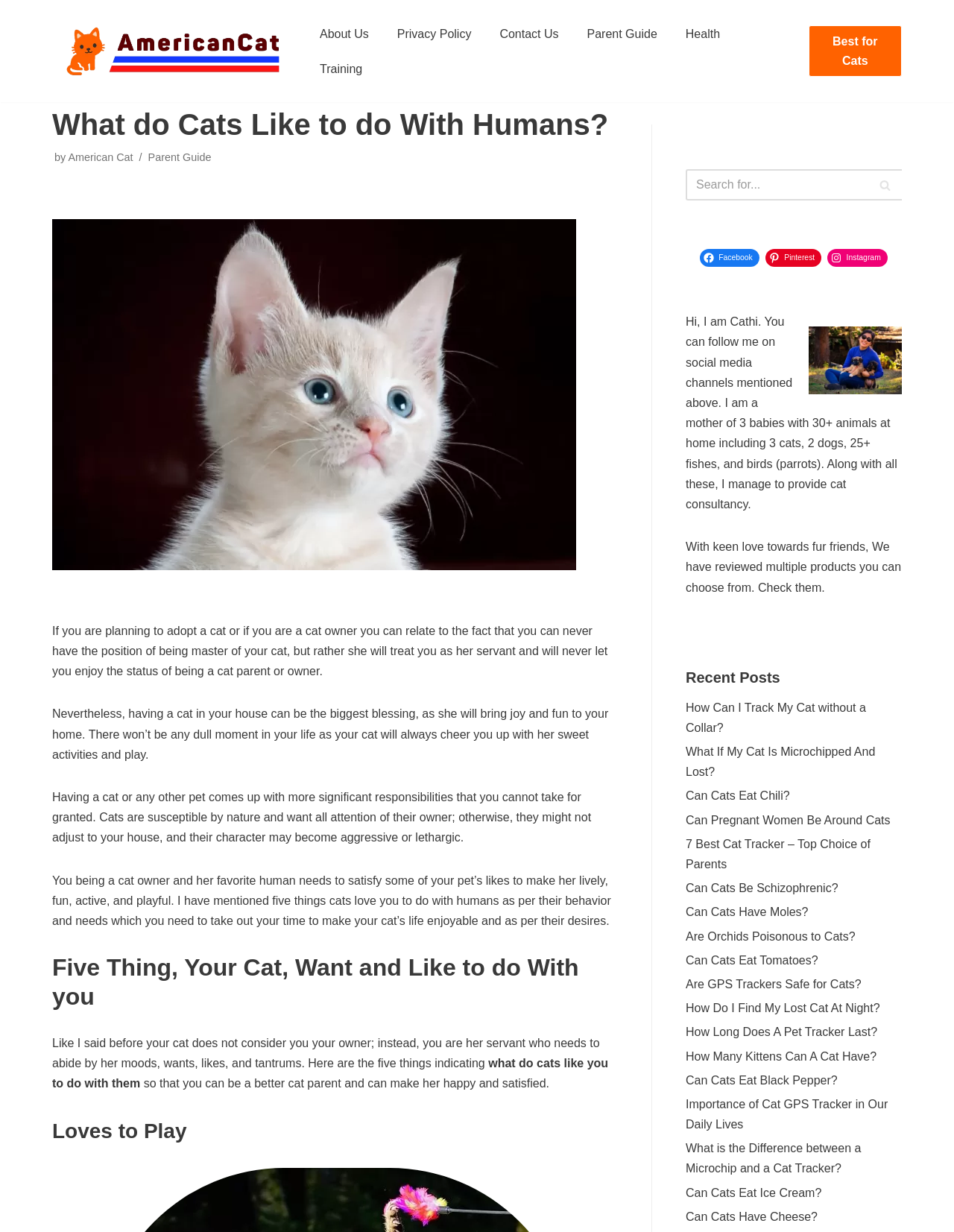Specify the bounding box coordinates of the region I need to click to perform the following instruction: "Read the 'How Can I Track My Cat without a Collar?' article". The coordinates must be four float numbers in the range of 0 to 1, i.e., [left, top, right, bottom].

[0.719, 0.569, 0.908, 0.596]